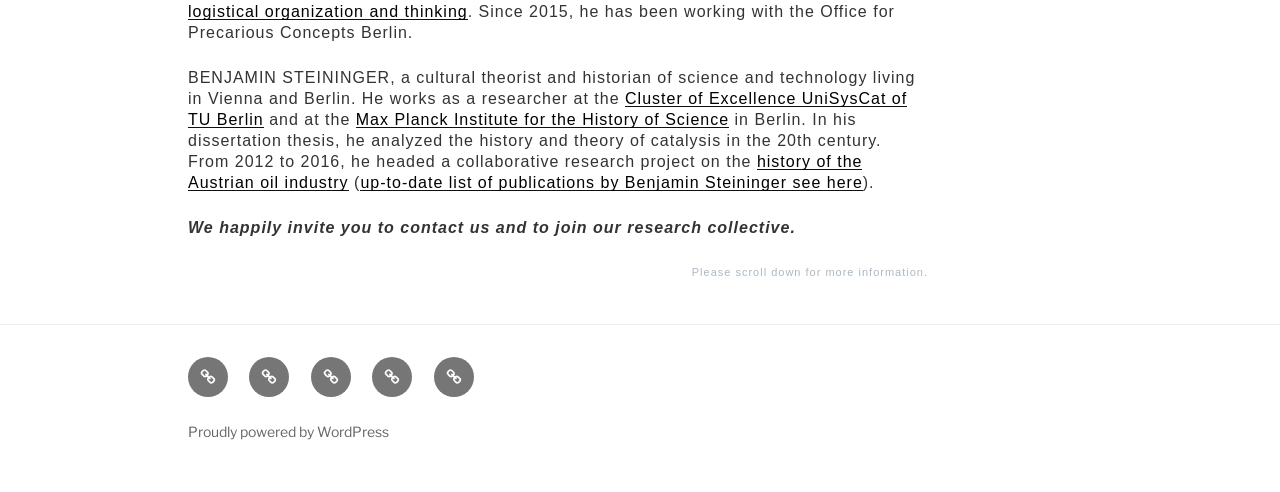Pinpoint the bounding box coordinates of the clickable area necessary to execute the following instruction: "visit the Cluster of Excellence UniSysCat of TU Berlin website". The coordinates should be given as four float numbers between 0 and 1, namely [left, top, right, bottom].

[0.147, 0.183, 0.709, 0.26]